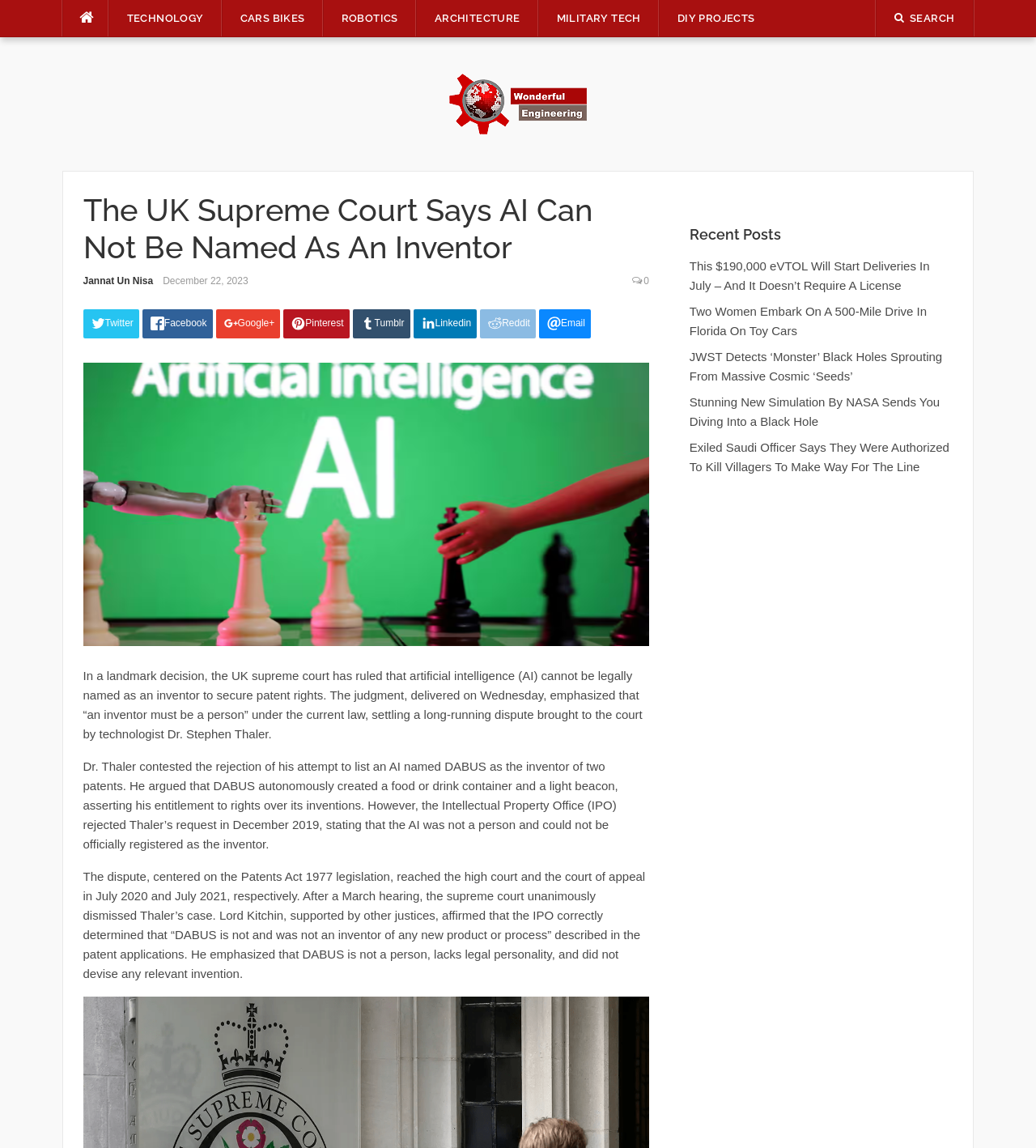Extract the main heading from the webpage content.

The UK Supreme Court Says AI Can Not Be Named As An Inventor